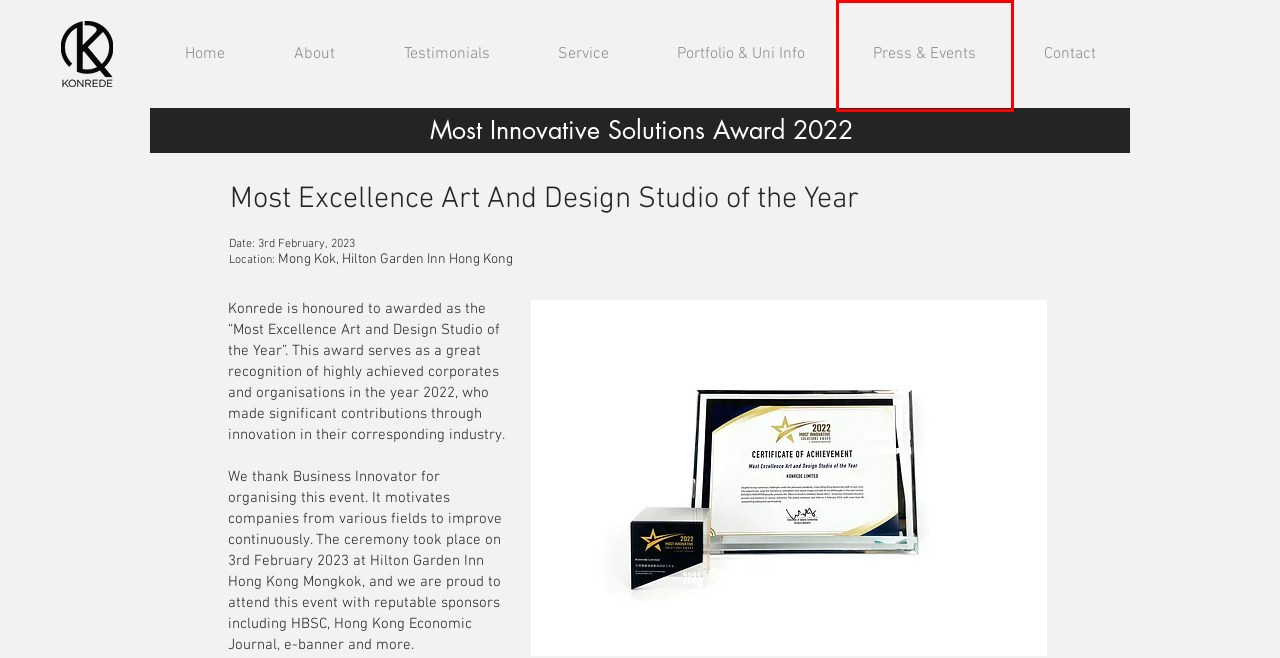You are presented with a screenshot of a webpage containing a red bounding box around an element. Determine which webpage description best describes the new webpage after clicking on the highlighted element. Here are the candidates:
A. Hong Kong | Konrede Art & Design Portfolio Studio
B. Portfolio | Hong Kong | Konrede Art & Design Portfolio Studio
C. Contact | Hong Kong | Konrede Art & Design Portfolio Studio
D. Terms & conditions | Privacy & policy  | Konrede
E. Service | Hong Kong | Konrede Art & Design Portfolio Studio
F. Testimonial | Konrede
G. About | Hong Kong | Konrede Art & Design Portfolio Studio
H. Press & Events | Hong Kong | Konrede Art & Design Portfolio Studio

H